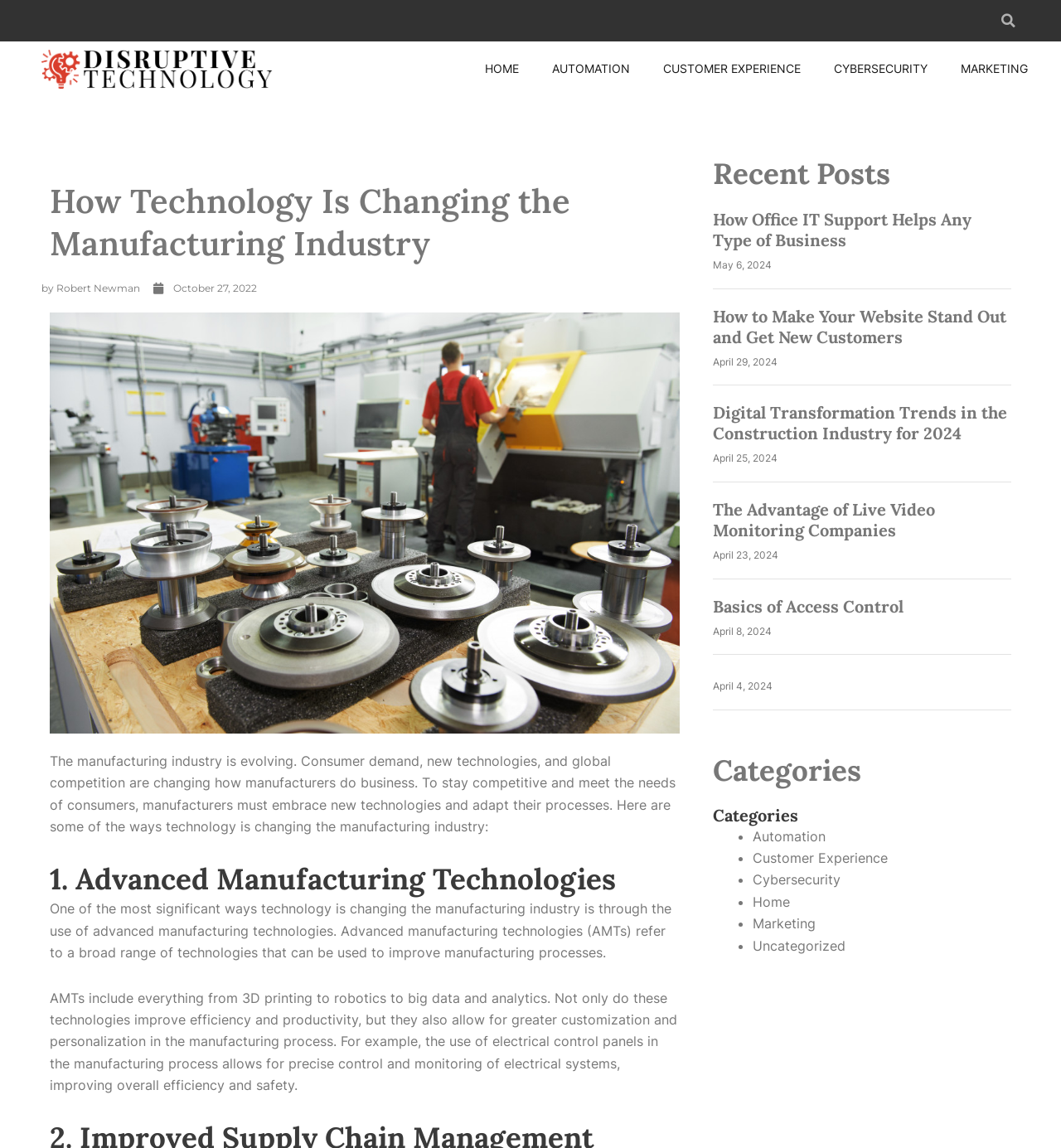Can you specify the bounding box coordinates for the region that should be clicked to fulfill this instruction: "Contact Caldwell Medical Center".

None